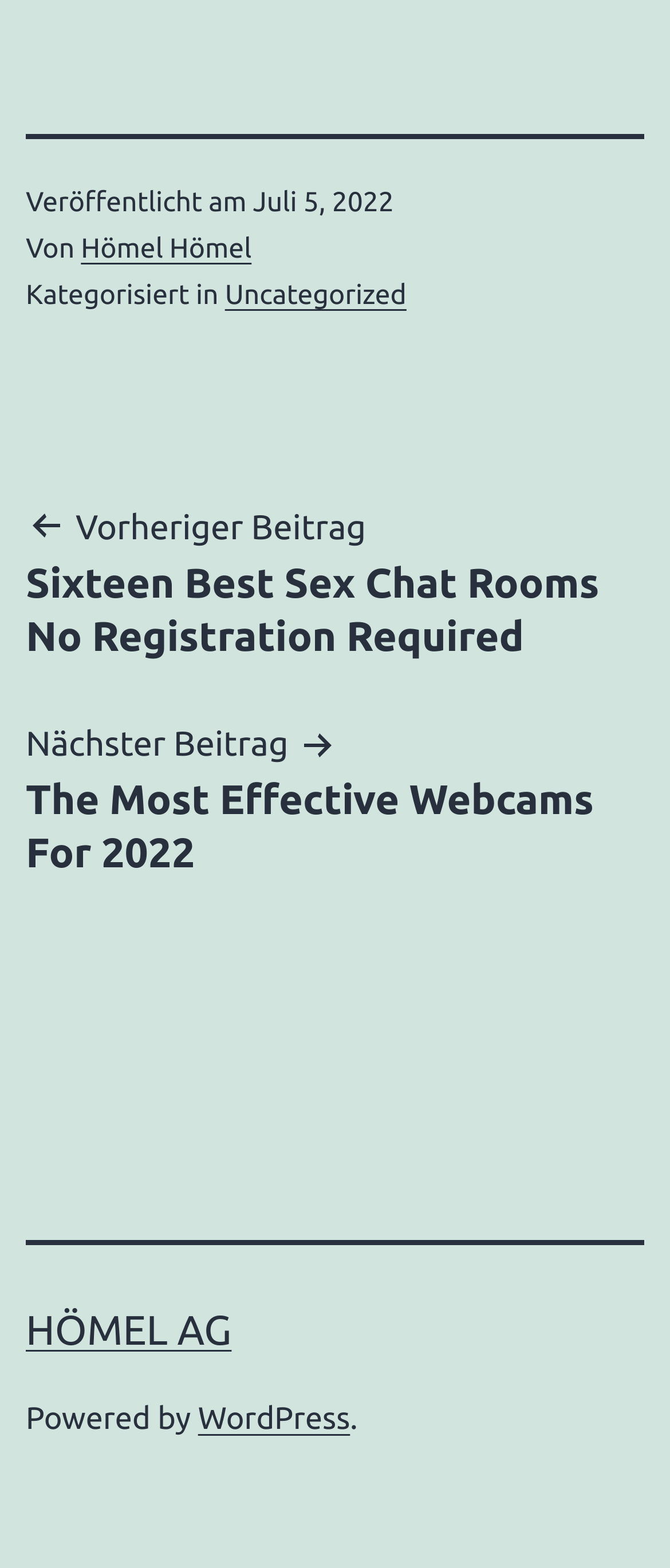Locate the UI element that matches the description WordPress in the webpage screenshot. Return the bounding box coordinates in the format (top-left x, top-left y, bottom-right x, bottom-right y), with values ranging from 0 to 1.

[0.296, 0.894, 0.522, 0.916]